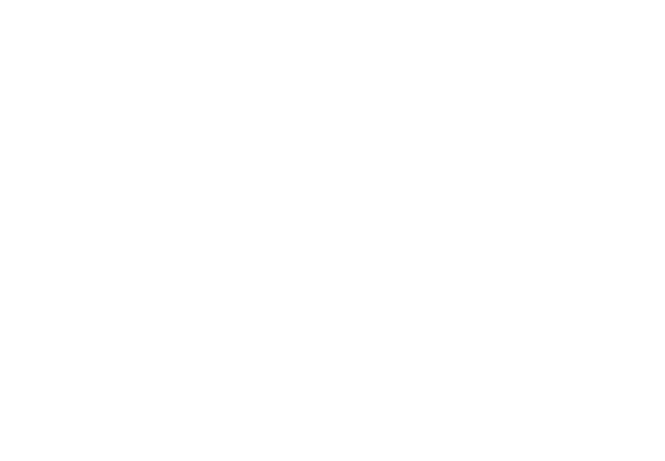Describe all the elements and aspects of the image comprehensively.

The image prominently features the AUTOMOWER® 450X, a cutting-edge robotic lawn mower designed for efficient grass management in large gardens. Presented in a sleek and modern design, this mower is tailored for areas up to 5000 m² and incorporates advanced technology for navigating complex landscapes. With its innovative ultrasonic sensors, the AUTOMOWER® 450X detects and avoids obstacles, showcasing its ability to handle challenging terrain, including slopes of up to 45 degrees.

In addition to its robust performance, this model boasts features like GPS-assisted navigation and remote control capabilities through an app, allowing users to manage their mowing from anywhere. The image reflects the high-quality engineering and stylish appearance of the AUTOMOWER® 450X, emphasizing its role not only as a functional tool but also as a modern solution for lawn care enthusiasts.